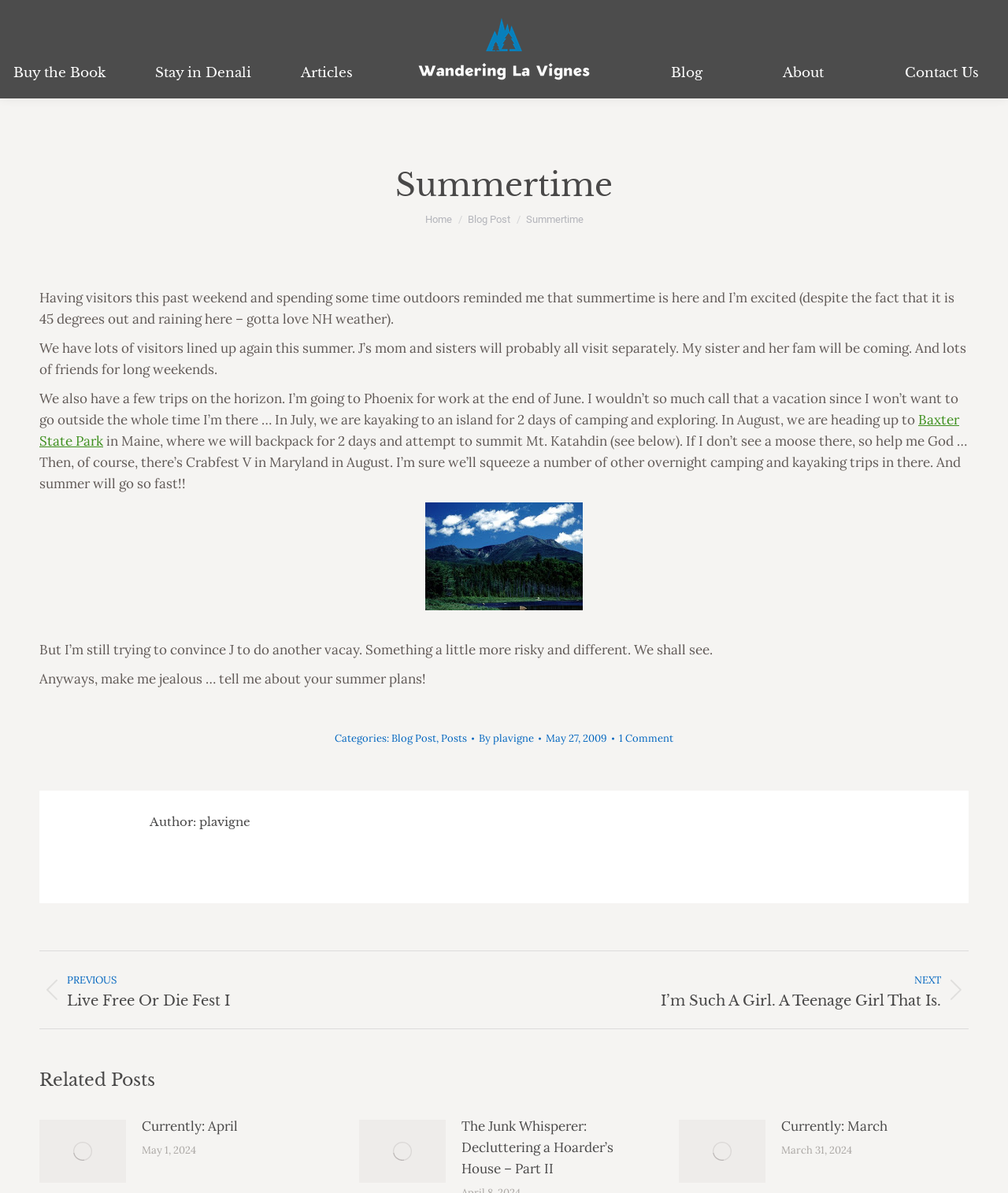Please answer the following question using a single word or phrase: 
What is the date of the blog post?

May 27, 2009